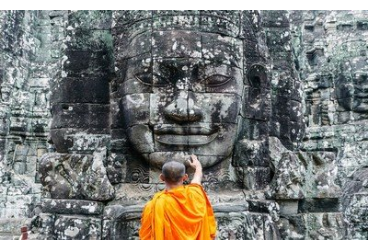Please provide a comprehensive answer to the question based on the screenshot: What is the location of Bayon Temple?

The question asks about the location of Bayon Temple. The caption states that the image captures a serene moment at Bayon Temple, located in Siem Reap, Cambodia.